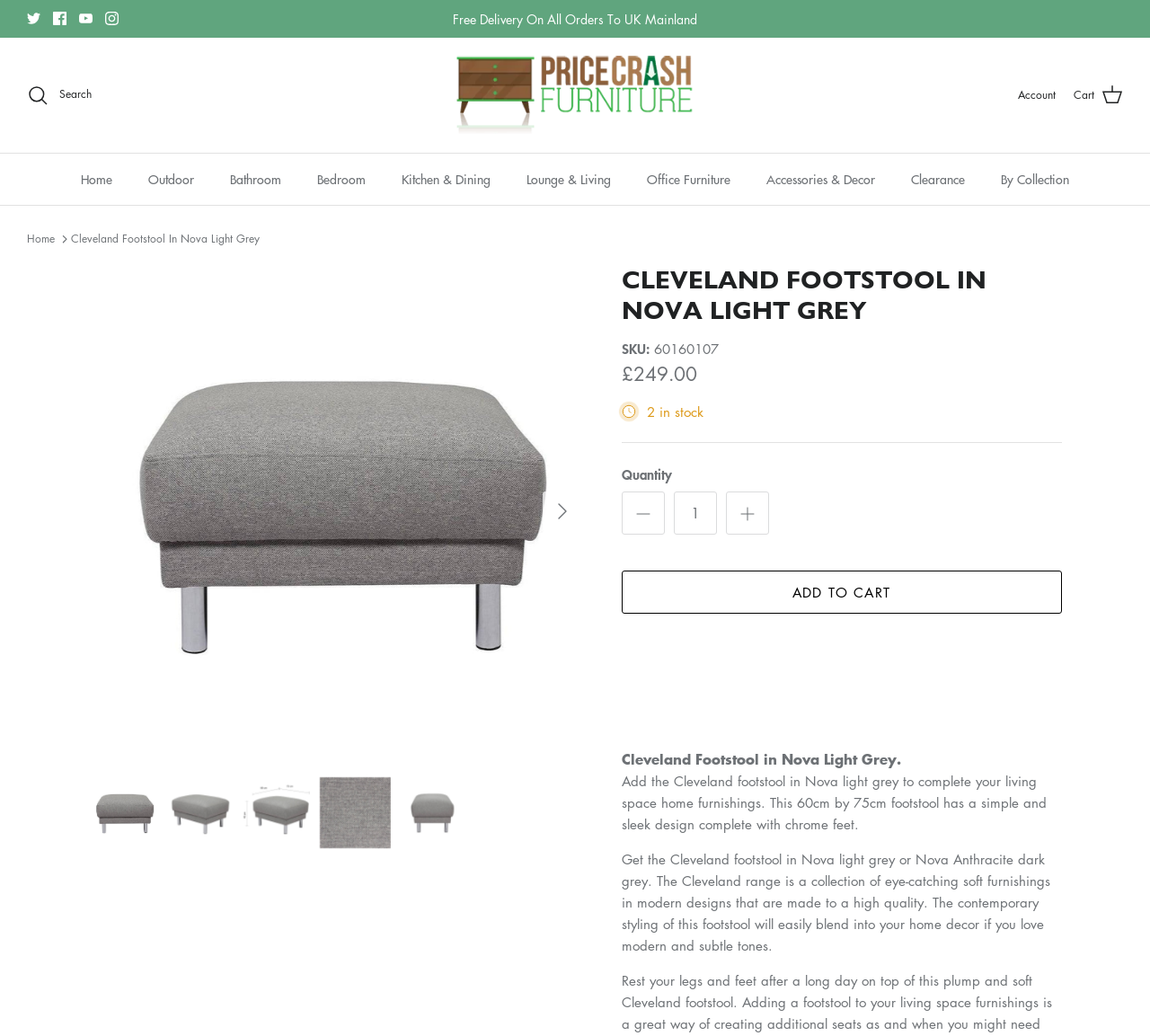Please use the details from the image to answer the following question comprehensively:
What is the design style of the footstool?

I found the design style of the footstool by reading the product description, which states that it has a 'simple and sleek design'.